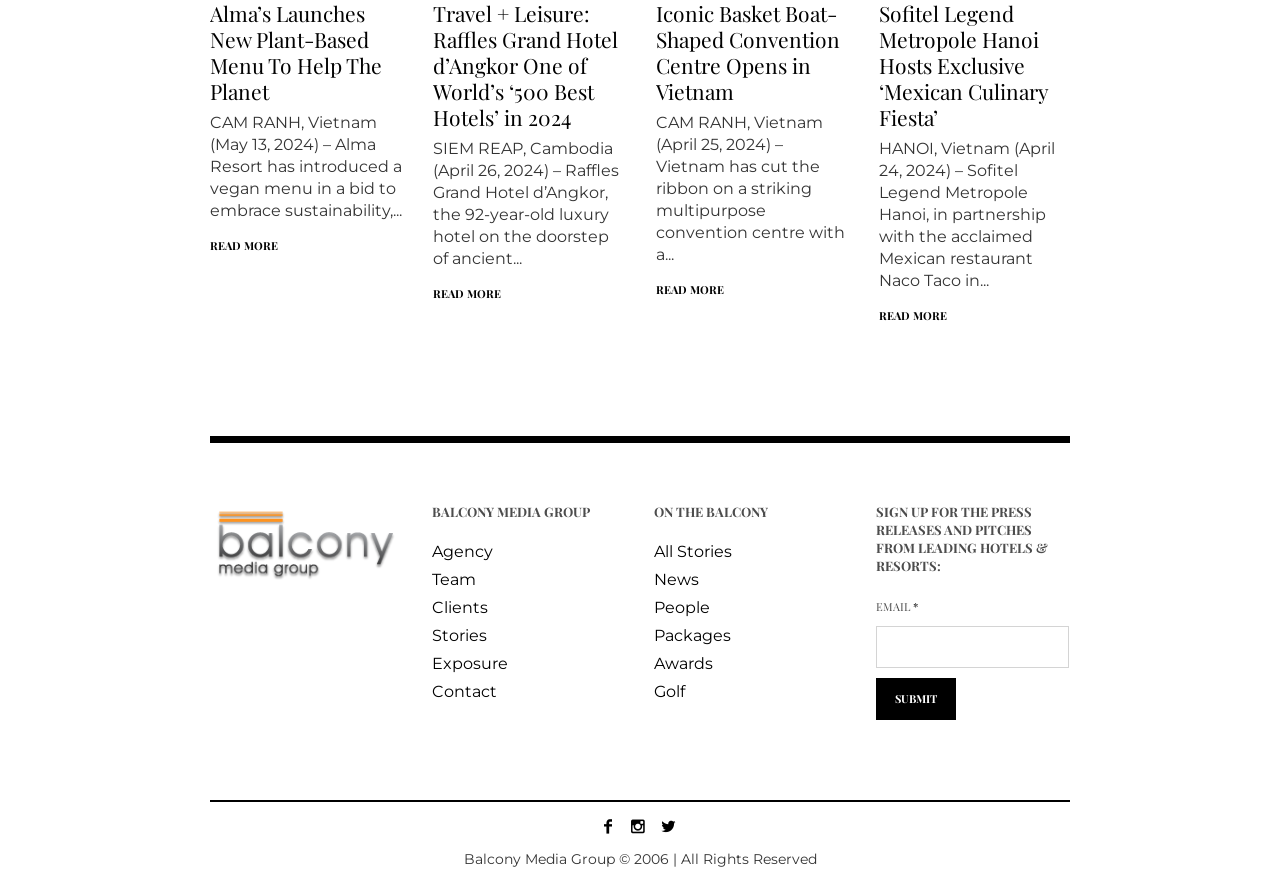What is the purpose of the textbox in the third section?
Using the visual information, answer the question in a single word or phrase.

To enter email